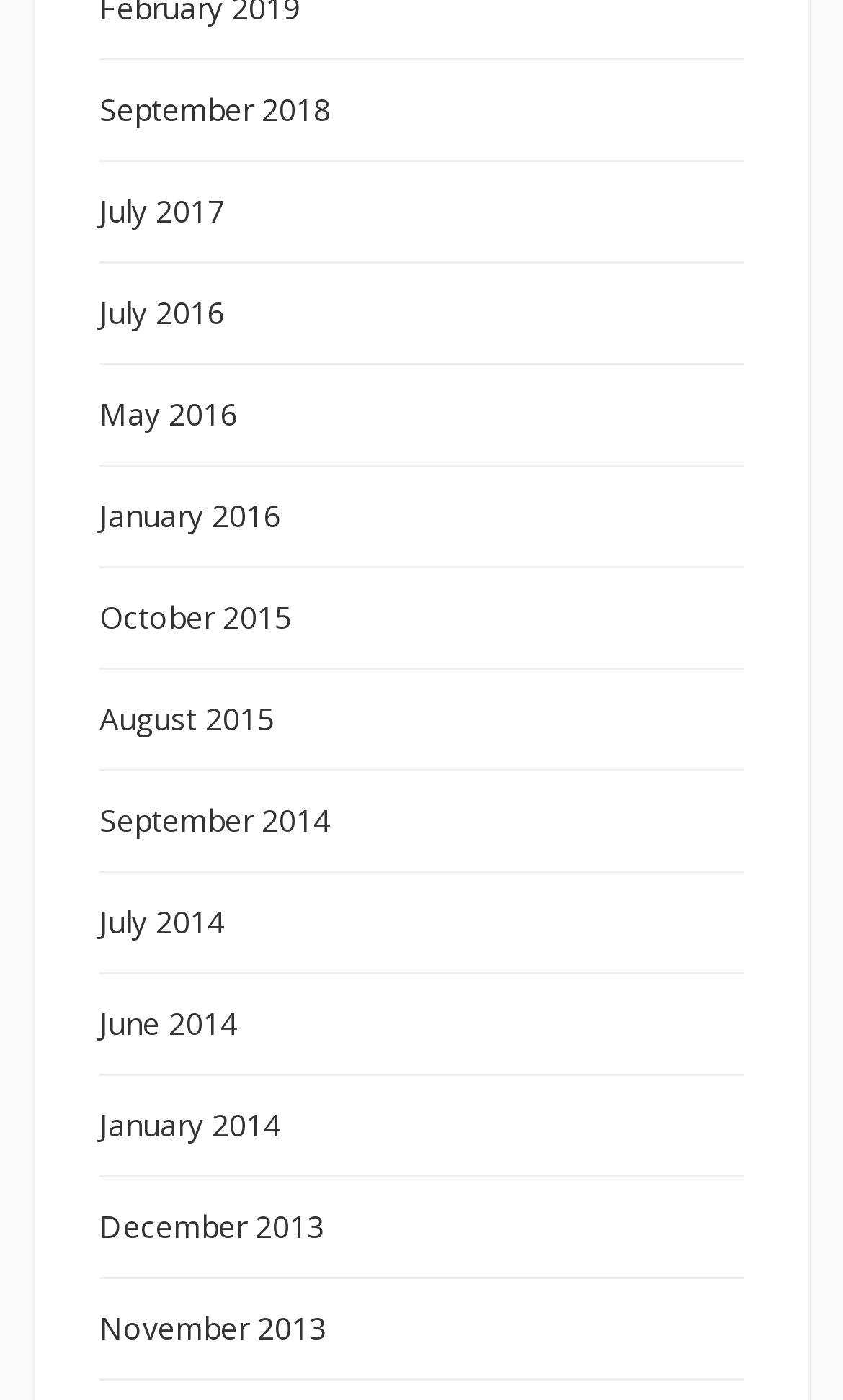Answer succinctly with a single word or phrase:
How many links are on the webpage?

11